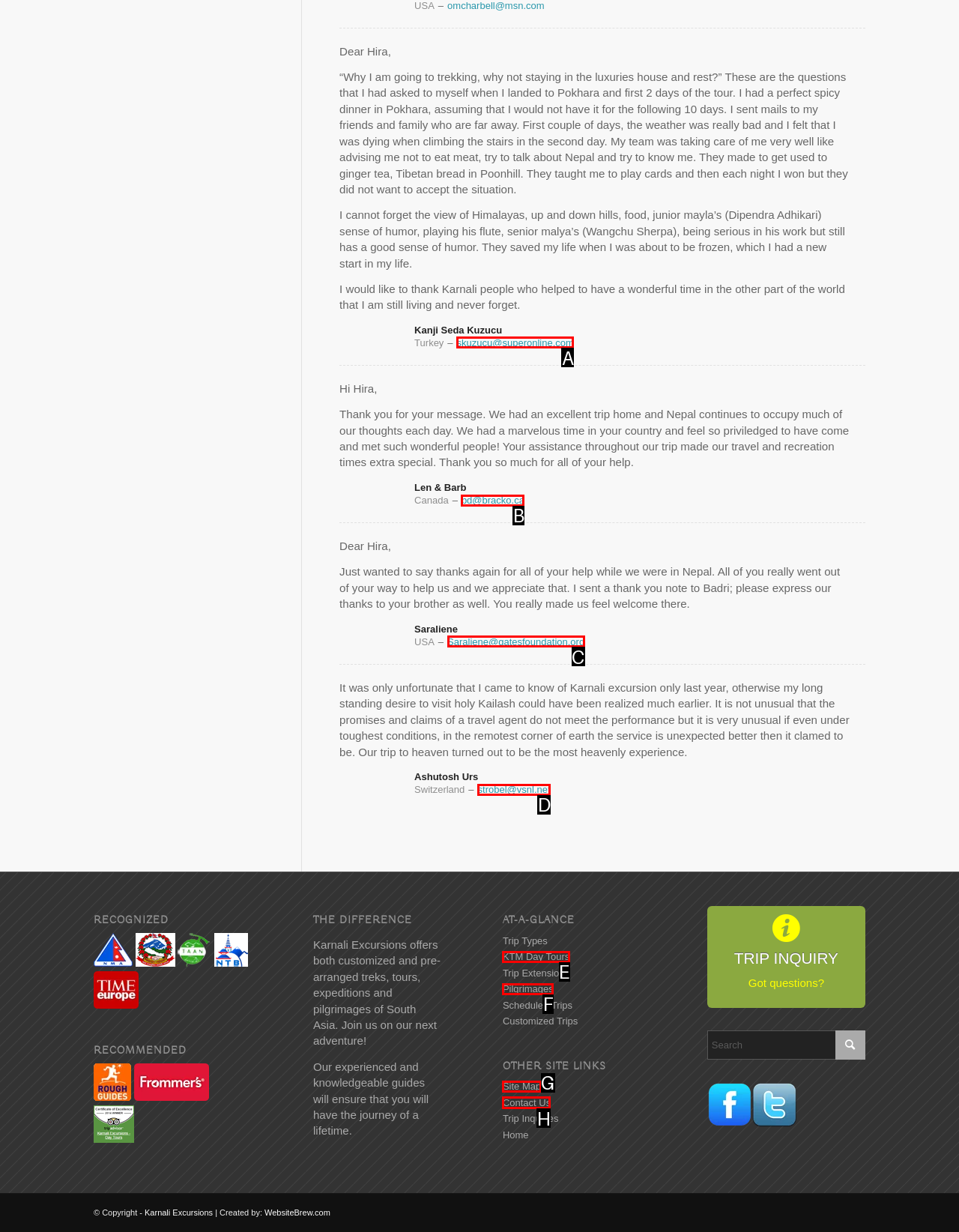Tell me which option I should click to complete the following task: Contact Us Answer with the option's letter from the given choices directly.

H